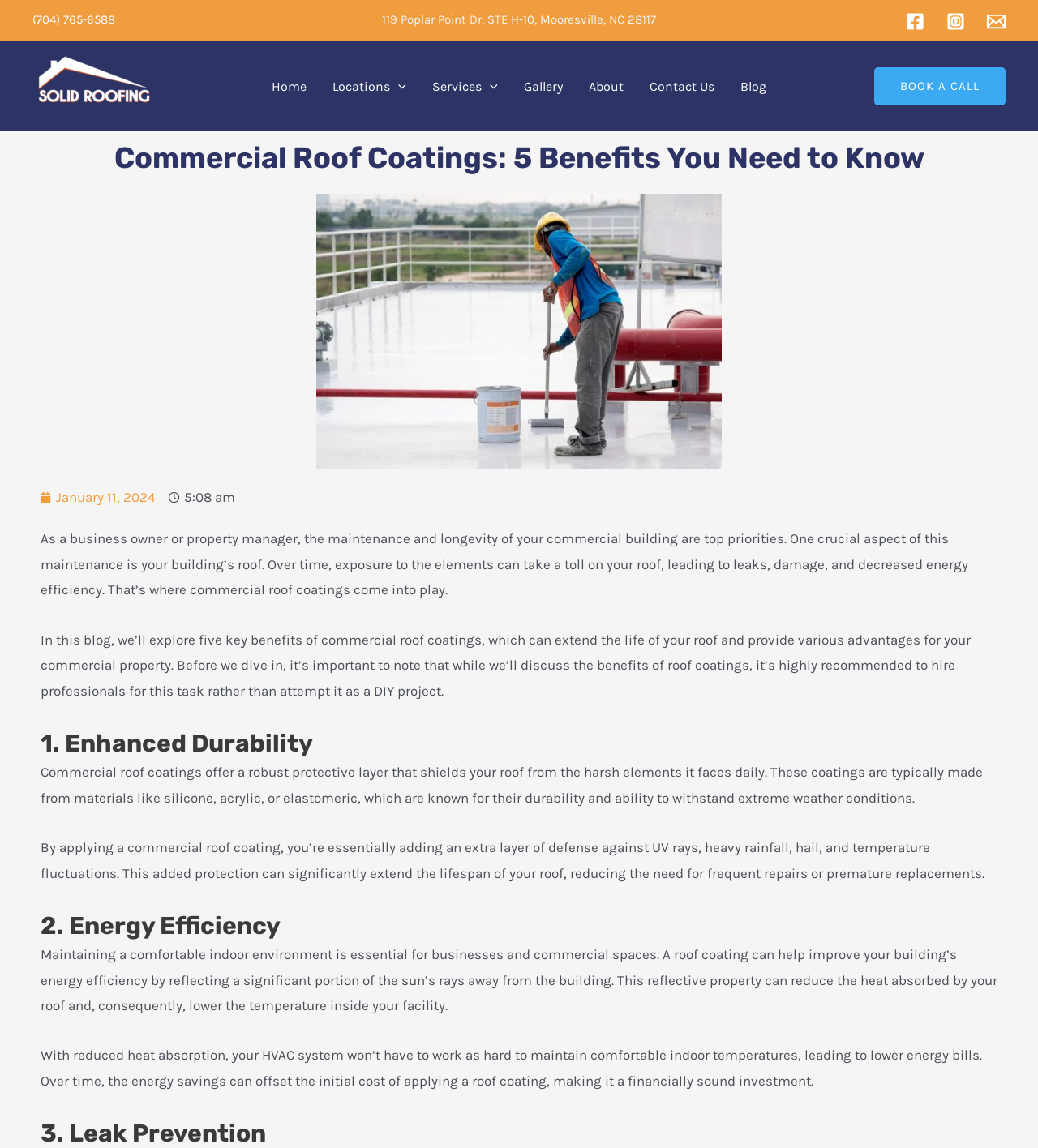Specify the bounding box coordinates for the region that must be clicked to perform the given instruction: "Click Contact us".

None